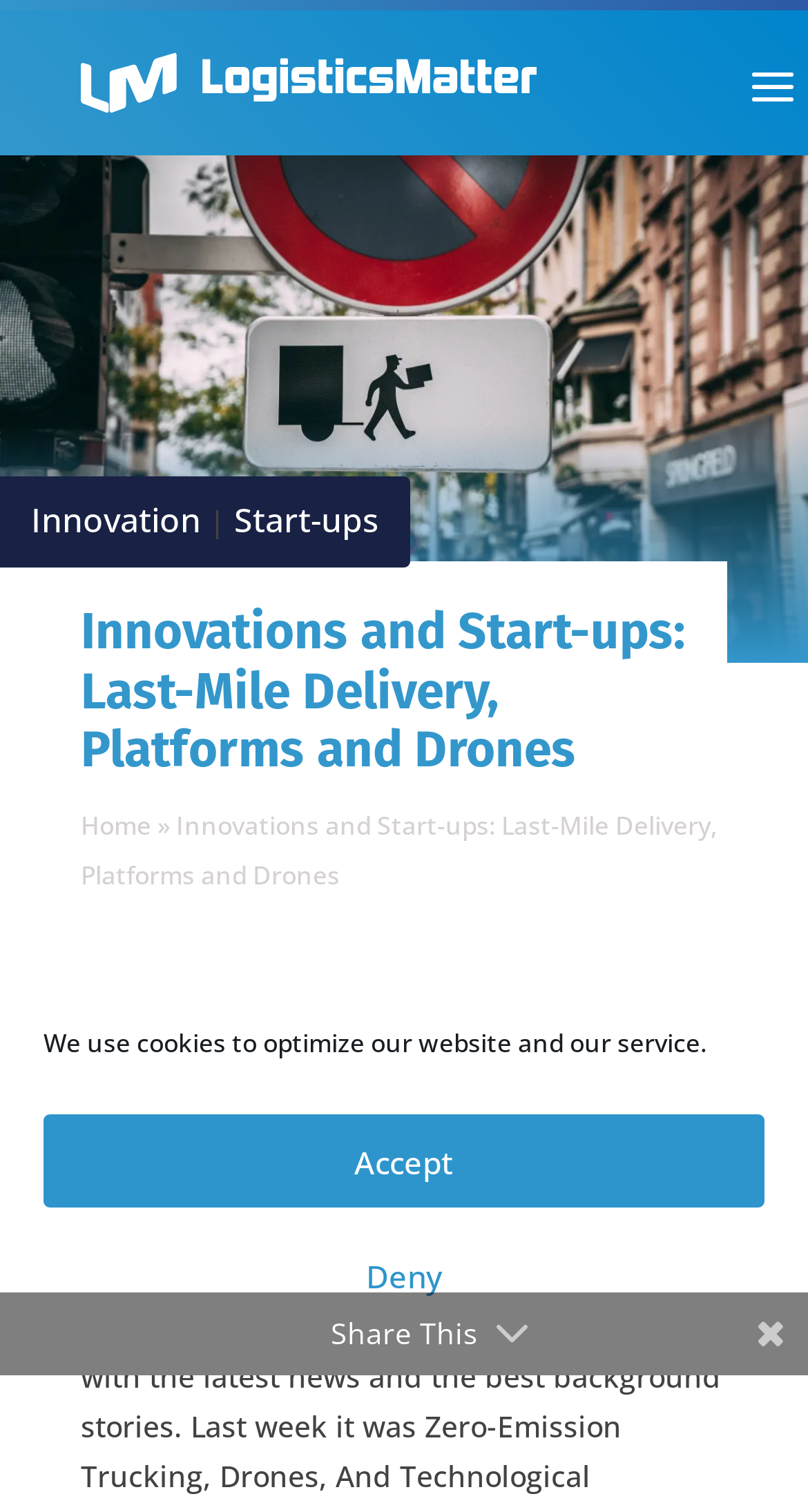By analyzing the image, answer the following question with a detailed response: How many links are in the breadcrumb navigation?

I counted the number of links in the breadcrumb navigation by examining the navigation element located at [0.1, 0.53, 0.9, 0.596] and its child elements. I found three links: 'Home', '»', and 'Innovations and Start-ups: Last-Mile Delivery, Platforms and Drones'.